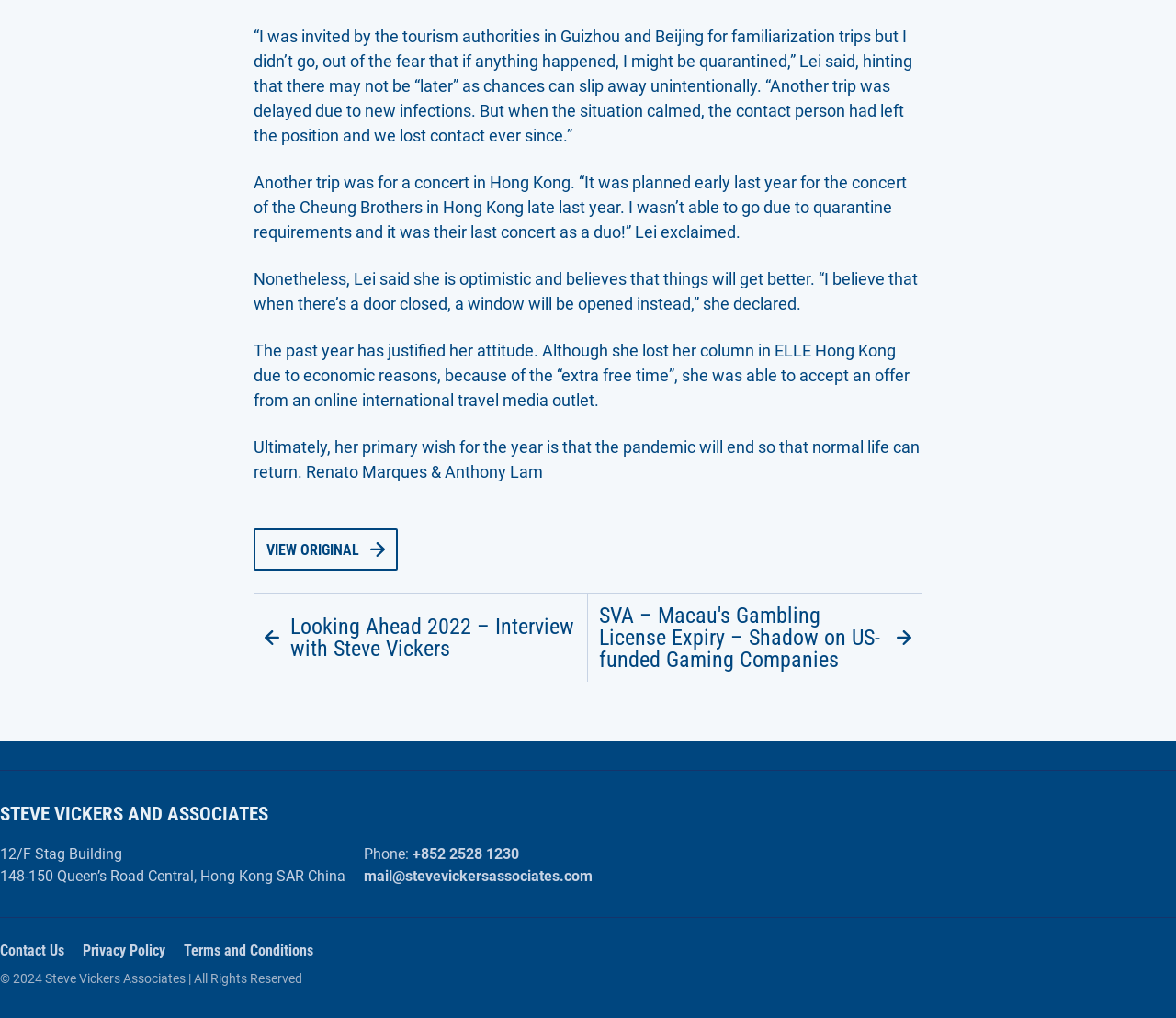What is the address of the company?
We need a detailed and meticulous answer to the question.

I found the answer by looking at the static text elements at the bottom of the page, which provide the address of the company. The address is composed of multiple elements, including the street address, city, and country.